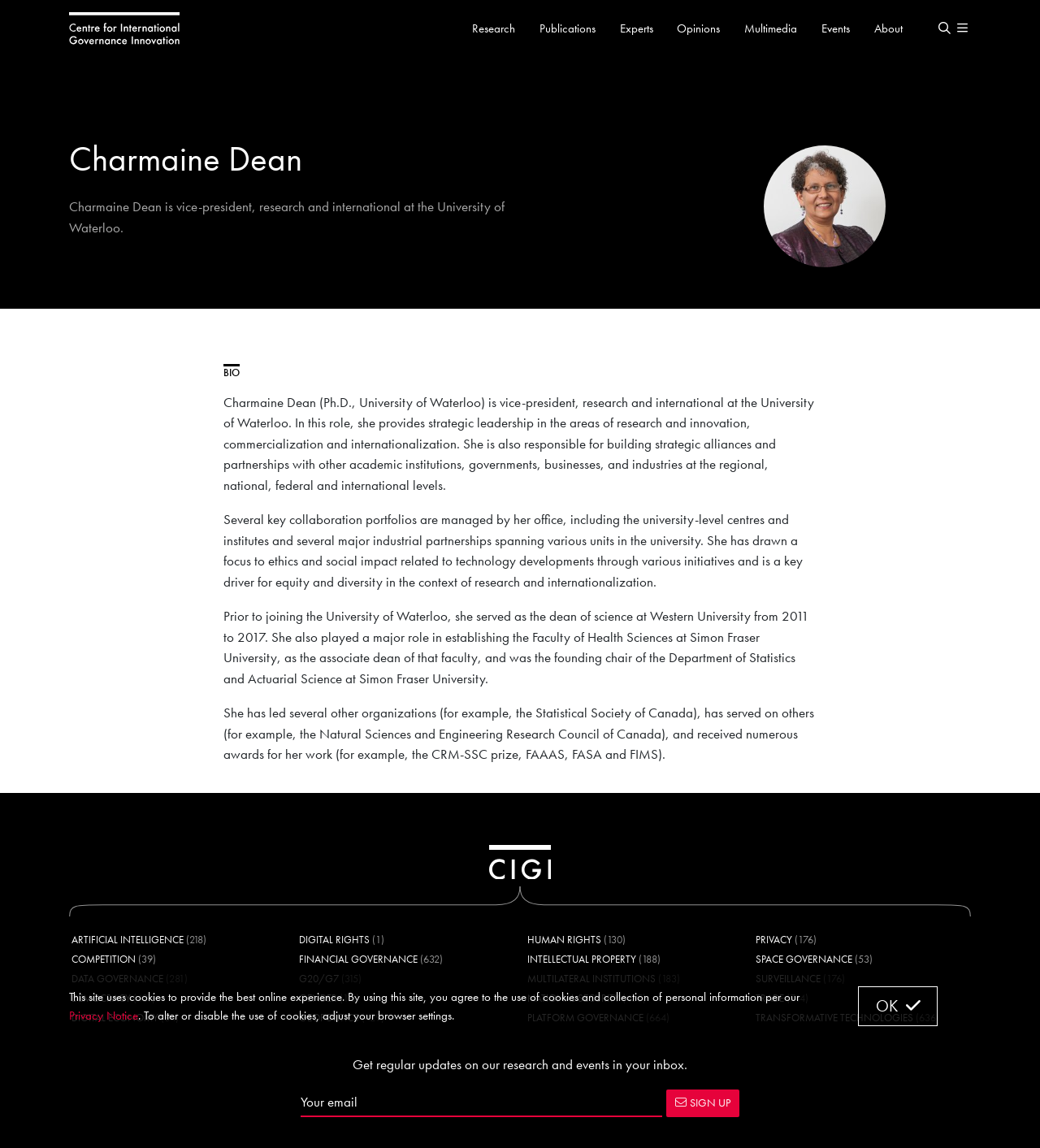Please identify the coordinates of the bounding box that should be clicked to fulfill this instruction: "Click the link to contact Dave Gallup".

None